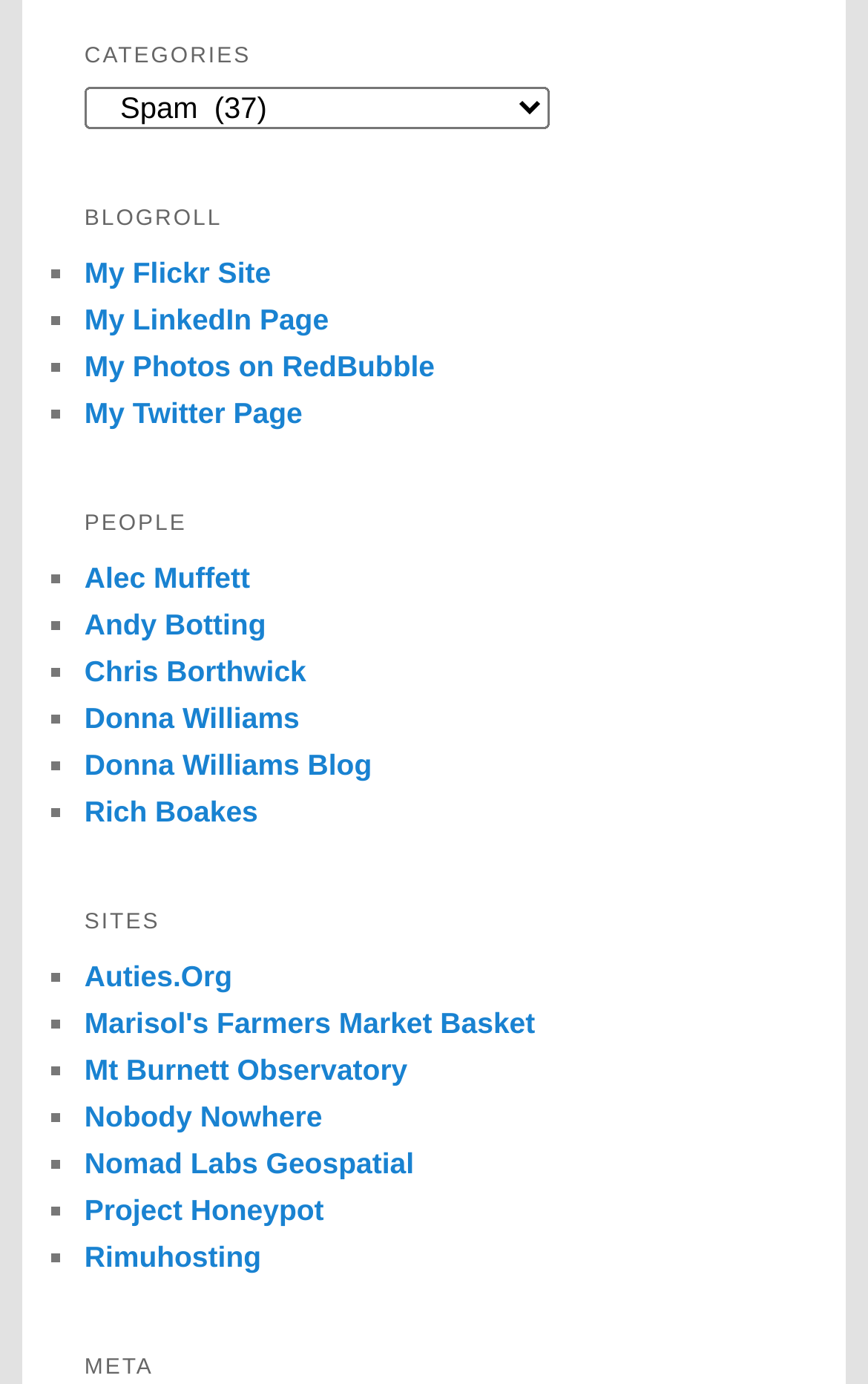Locate the bounding box coordinates of the element's region that should be clicked to carry out the following instruction: "Select a category". The coordinates need to be four float numbers between 0 and 1, i.e., [left, top, right, bottom].

[0.097, 0.062, 0.633, 0.093]